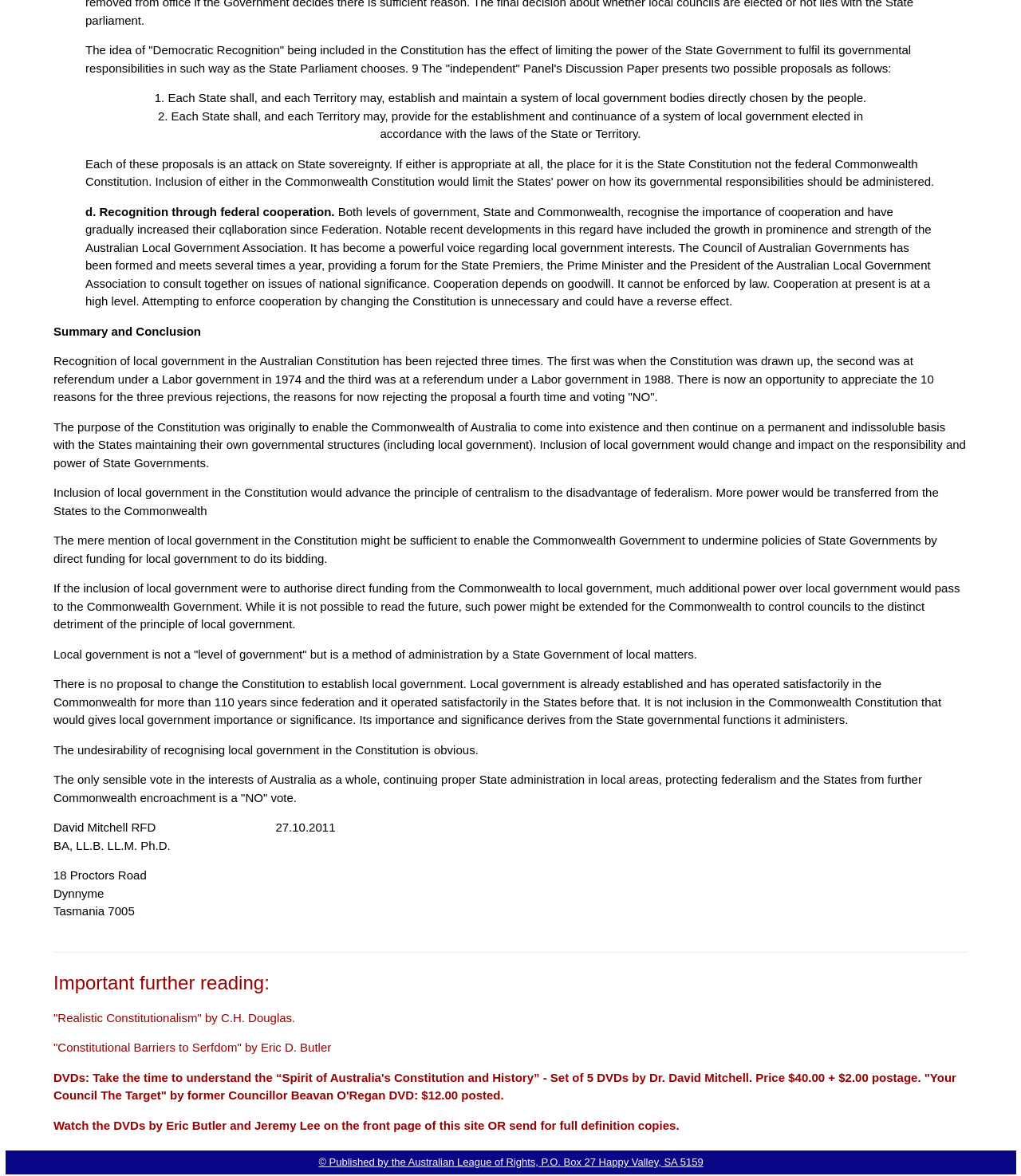Please provide a one-word or phrase answer to the question: 
What is the author's stance on recognizing local government in the Constitution?

Against